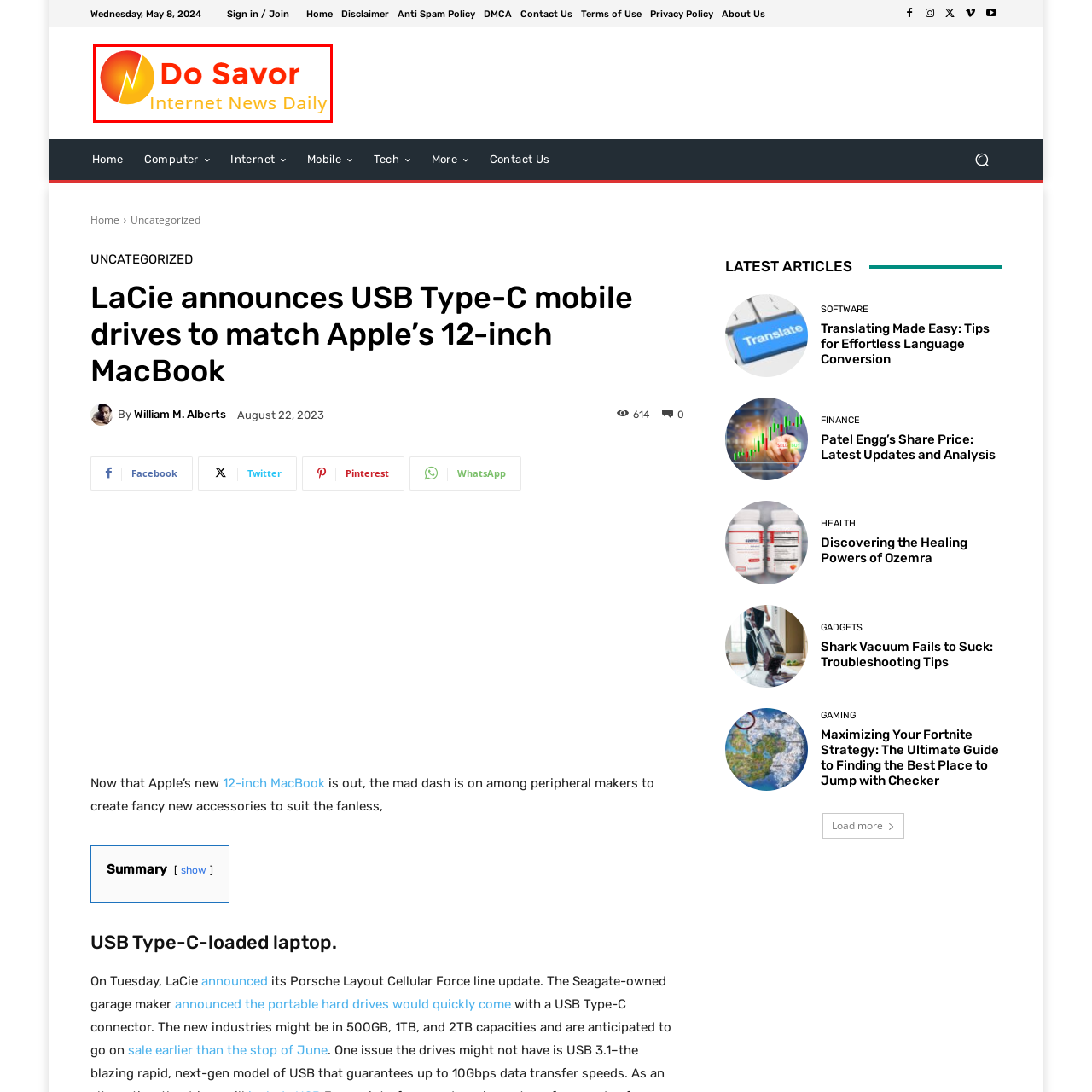Generate a detailed explanation of the image that is highlighted by the red box.

The image displays a vibrant logo for "Do Savor," an internet news outlet. The logo features a bold circular design with a gradient background transitioning from red to yellow, symbolizing energy and dynamism. Prominently featured within the circle is the name "Do Savor" in striking red letters, underscoring the brand's identity. Beneath the logo, the tagline "Internet News Daily" is presented in a clean, golden yellow font, conveying a sense of professionalism and trustworthiness in delivering daily news updates. This logo captures the essence of a modern digital news platform, aiming to engage a broad audience through its bright and appealing aesthetic.